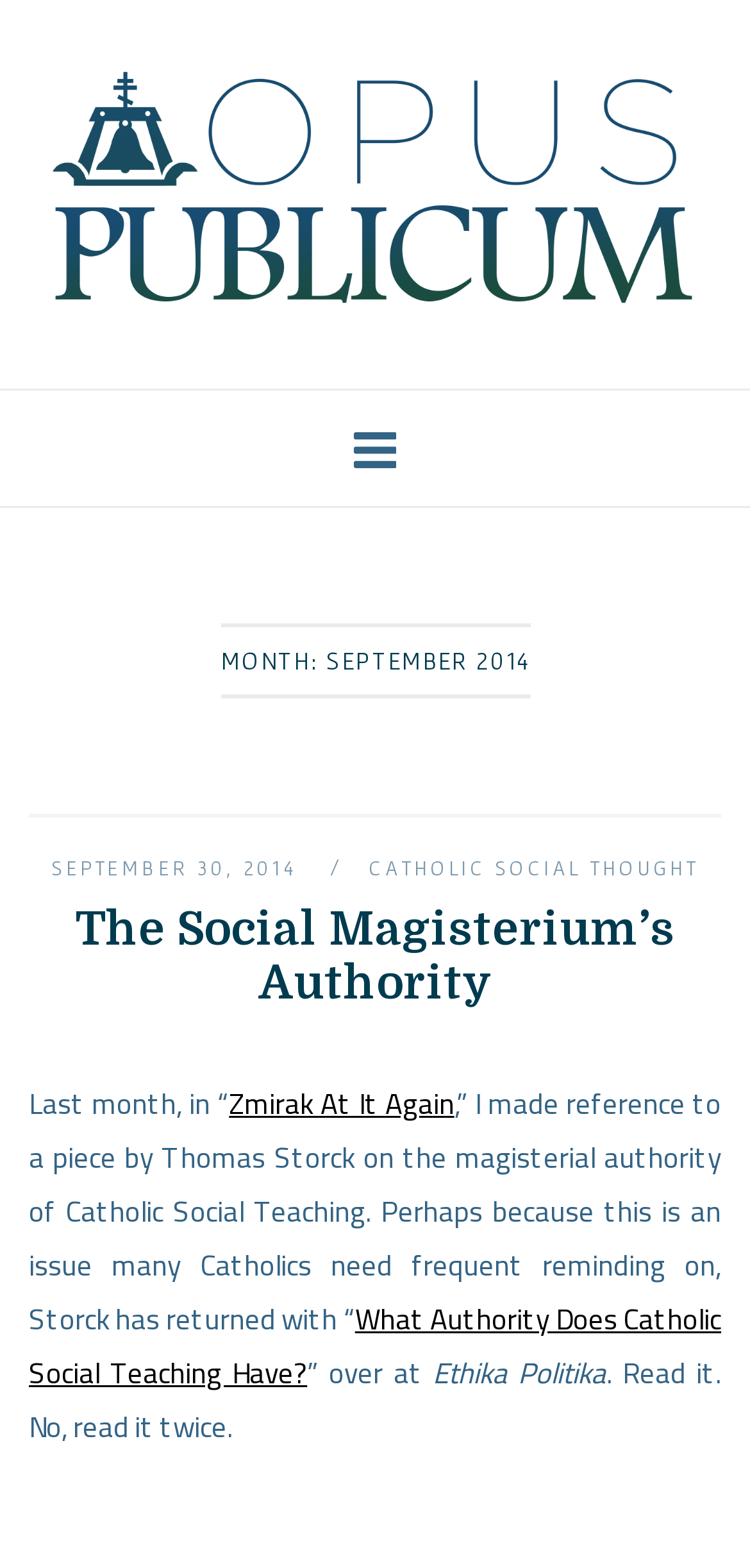Provide the text content of the webpage's main heading.

MONTH: SEPTEMBER 2014